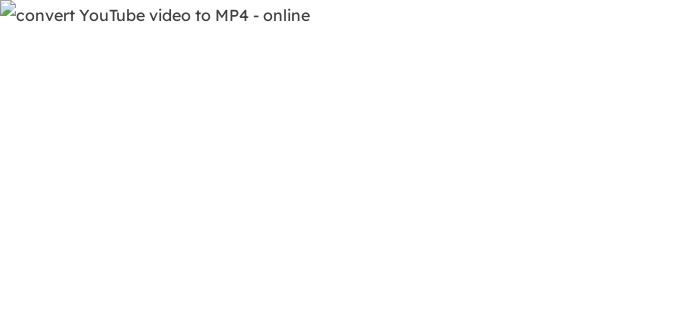Is a sign-in or subscription required to use the service? Examine the screenshot and reply using just one word or a brief phrase.

No